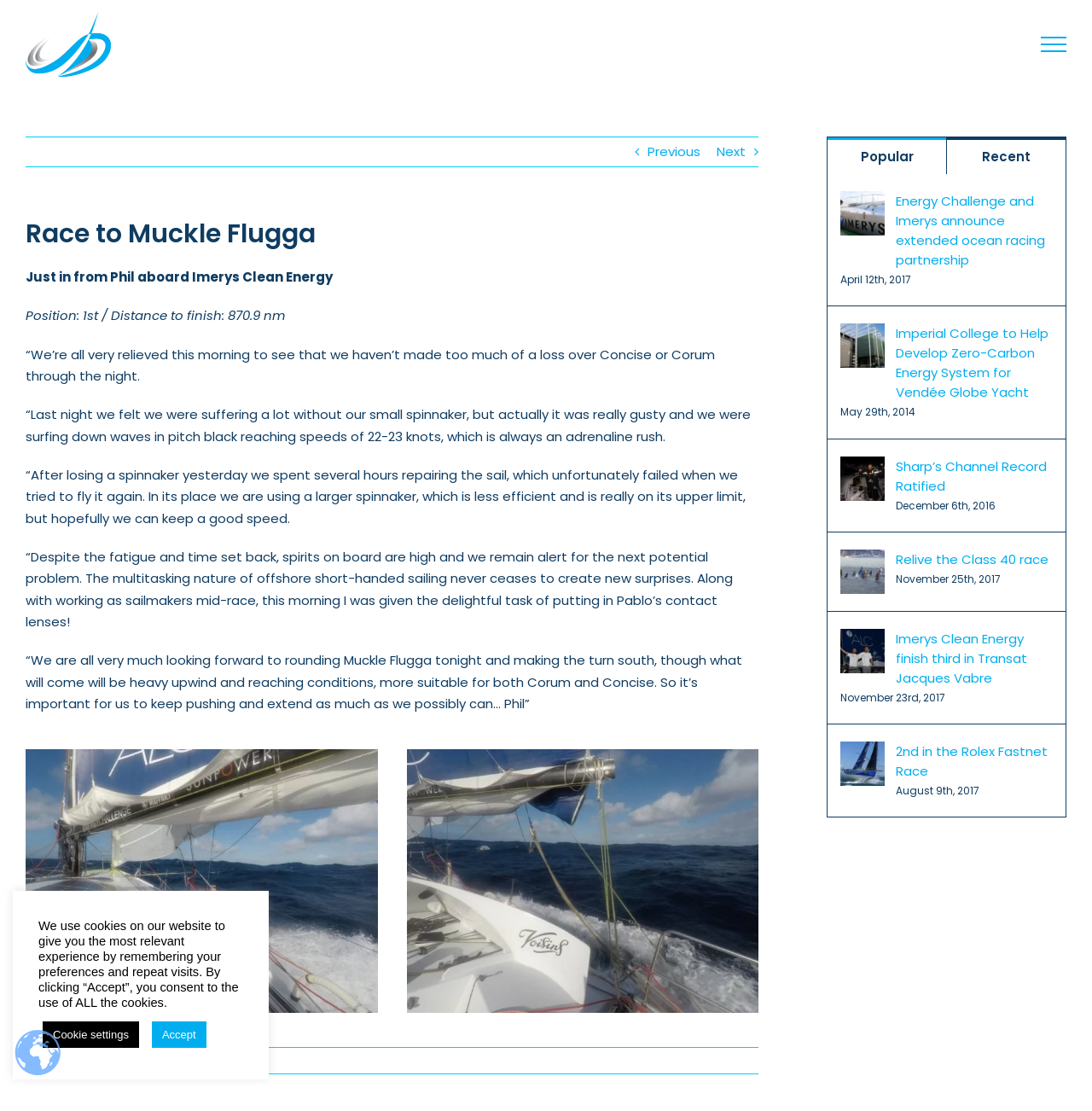Please identify the bounding box coordinates of the clickable area that will allow you to execute the instruction: "Read the 'Energy Challenge and Imerys announce extended ocean racing partnership' article".

[0.77, 0.174, 0.81, 0.19]